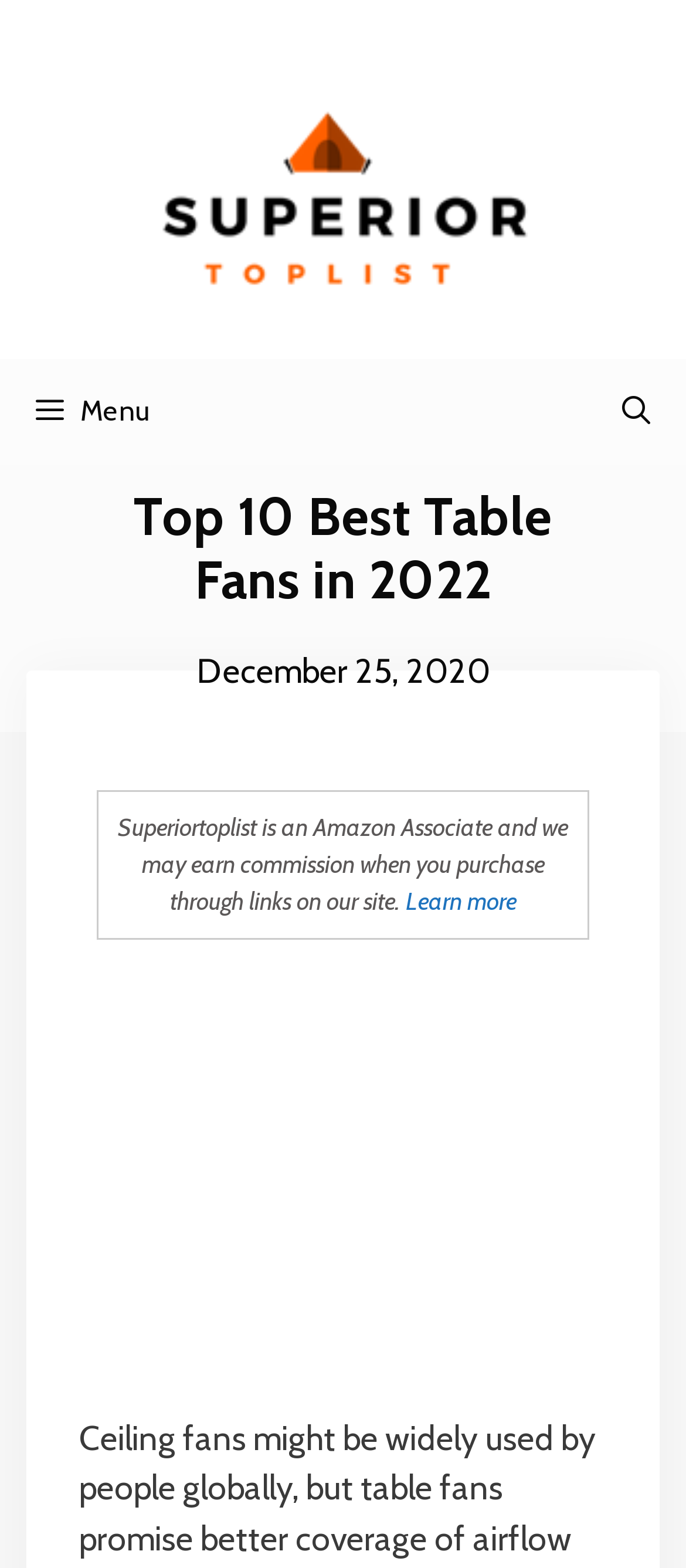What is the name of the website?
Using the image as a reference, answer the question with a short word or phrase.

SuperiorTopList